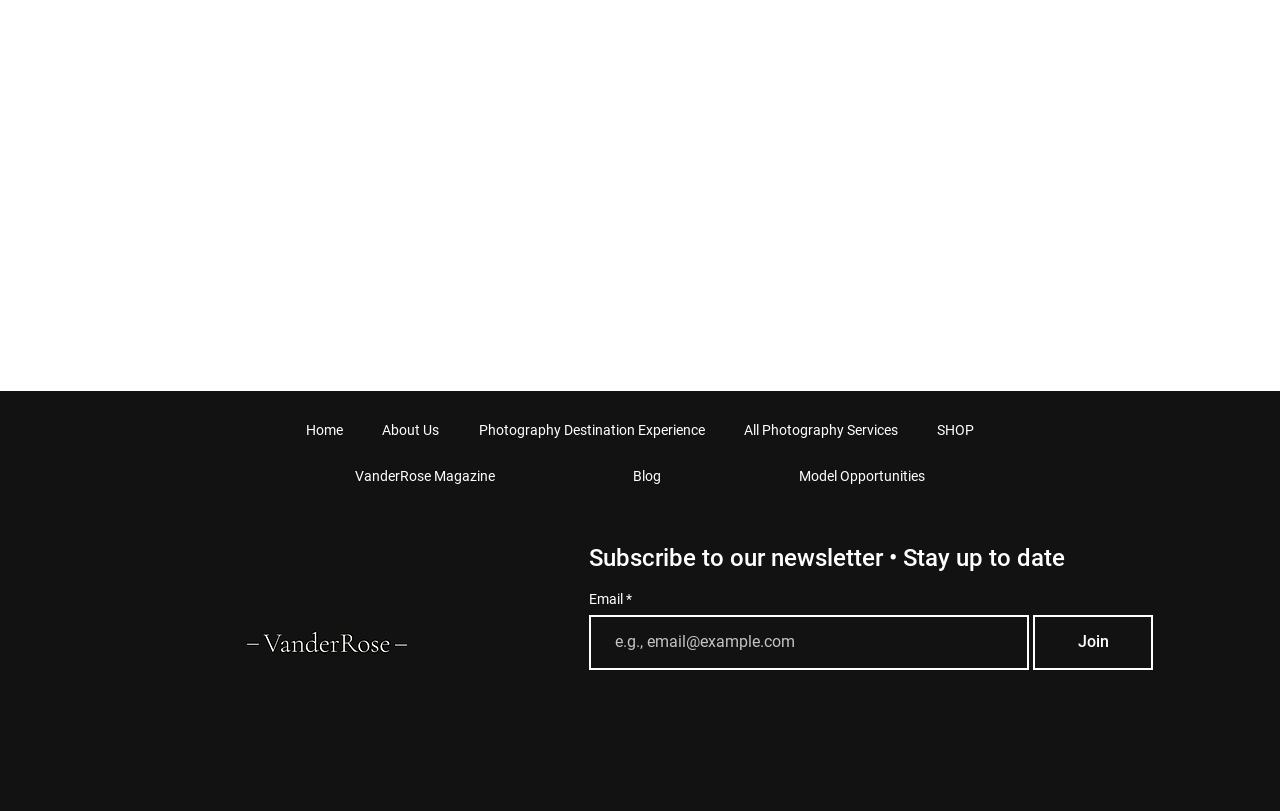Please locate the bounding box coordinates of the element that should be clicked to complete the given instruction: "Subscribe to the newsletter".

[0.807, 0.758, 0.901, 0.826]